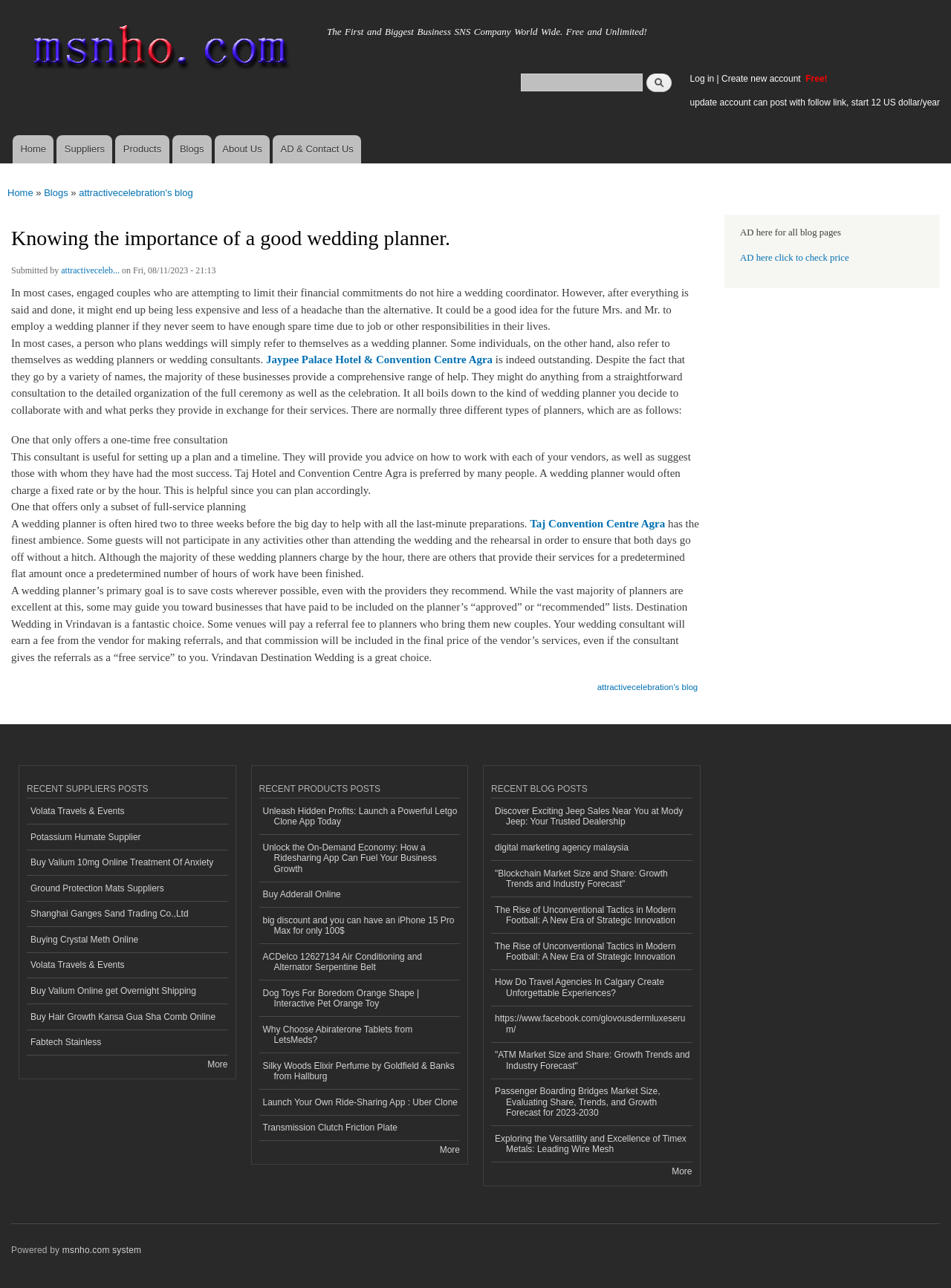What is the main topic of this blog post?
Analyze the image and provide a thorough answer to the question.

The main topic of this blog post is about the importance of a good wedding planner, as indicated by the heading 'Knowing the importance of a good wedding planner.' and the content of the article.